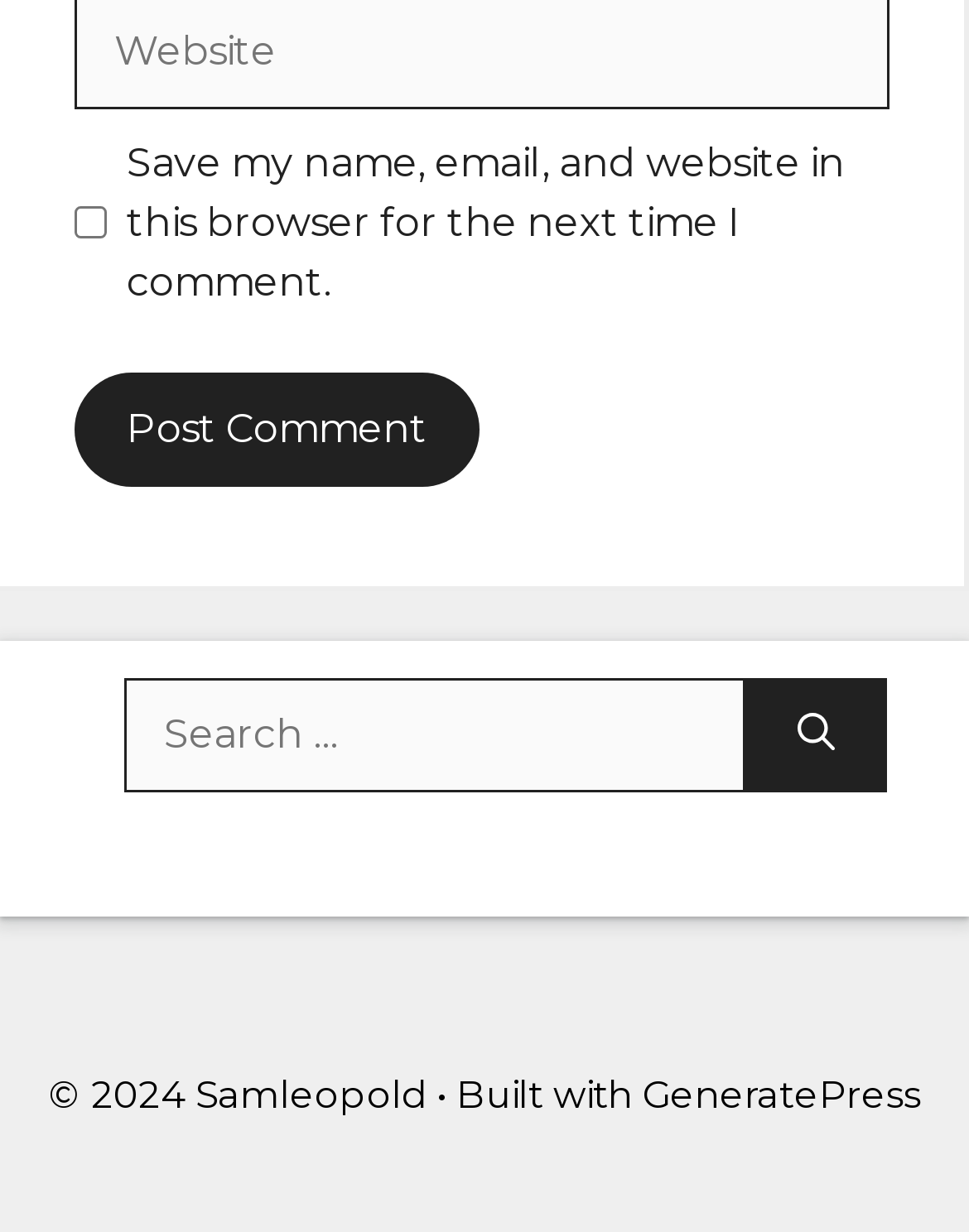What is the copyright information at the bottom of the page?
Refer to the image and provide a detailed answer to the question.

The copyright information is located at the bottom of the page with a bounding box coordinate of [0.05, 0.868, 0.44, 0.907]. Its OCR text is '© 2024 Samleopold', which suggests that the website is copyrighted by Samleopold in 2024.